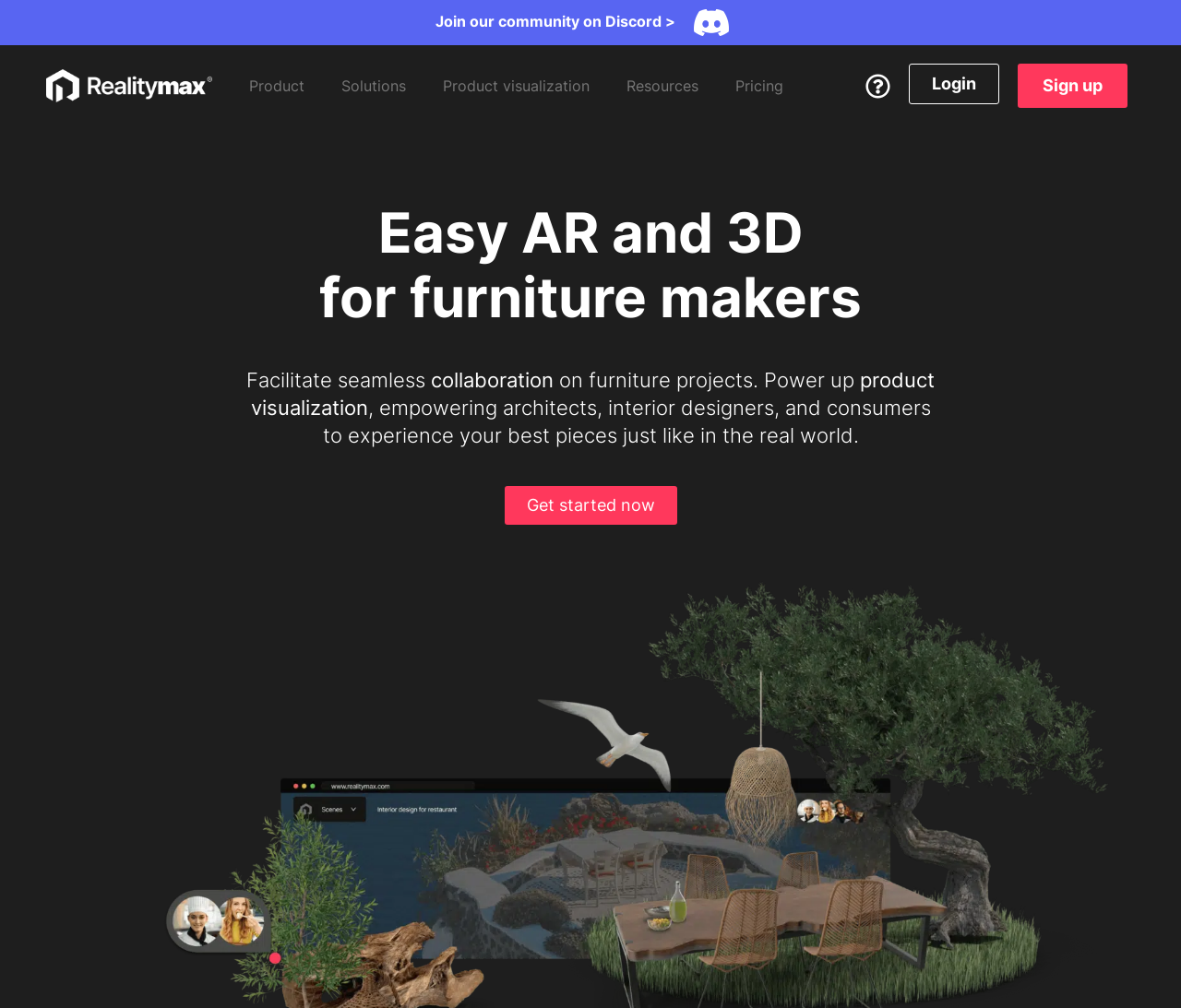Could you specify the bounding box coordinates for the clickable section to complete the following instruction: "View product information"?

[0.195, 0.064, 0.273, 0.106]